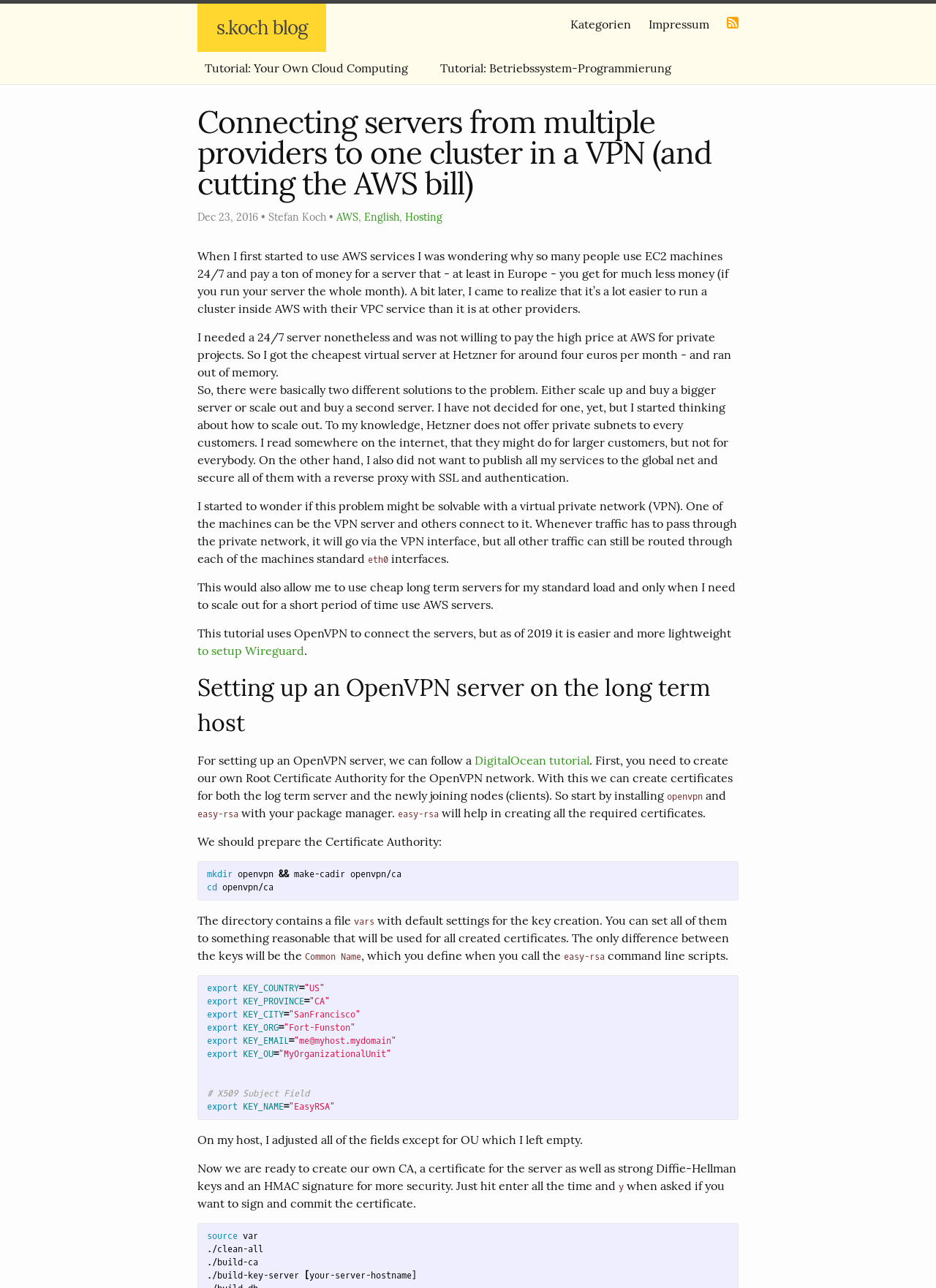Please find the bounding box coordinates of the element that needs to be clicked to perform the following instruction: "go to s.koch blog". The bounding box coordinates should be four float numbers between 0 and 1, represented as [left, top, right, bottom].

[0.211, 0.003, 0.348, 0.041]